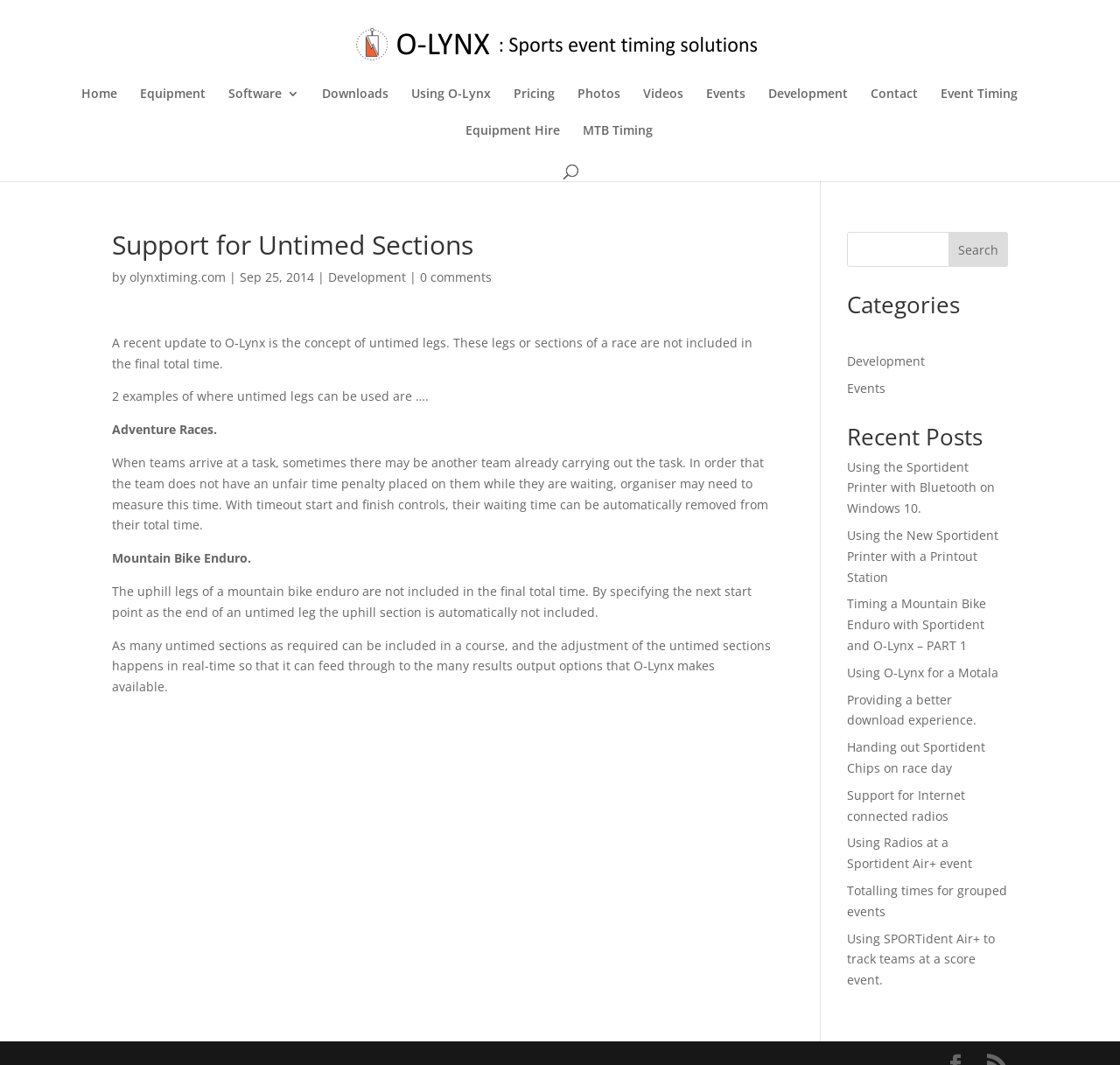Can you pinpoint the bounding box coordinates for the clickable element required for this instruction: "Visit the 'Development' page"? The coordinates should be four float numbers between 0 and 1, i.e., [left, top, right, bottom].

[0.293, 0.252, 0.362, 0.268]